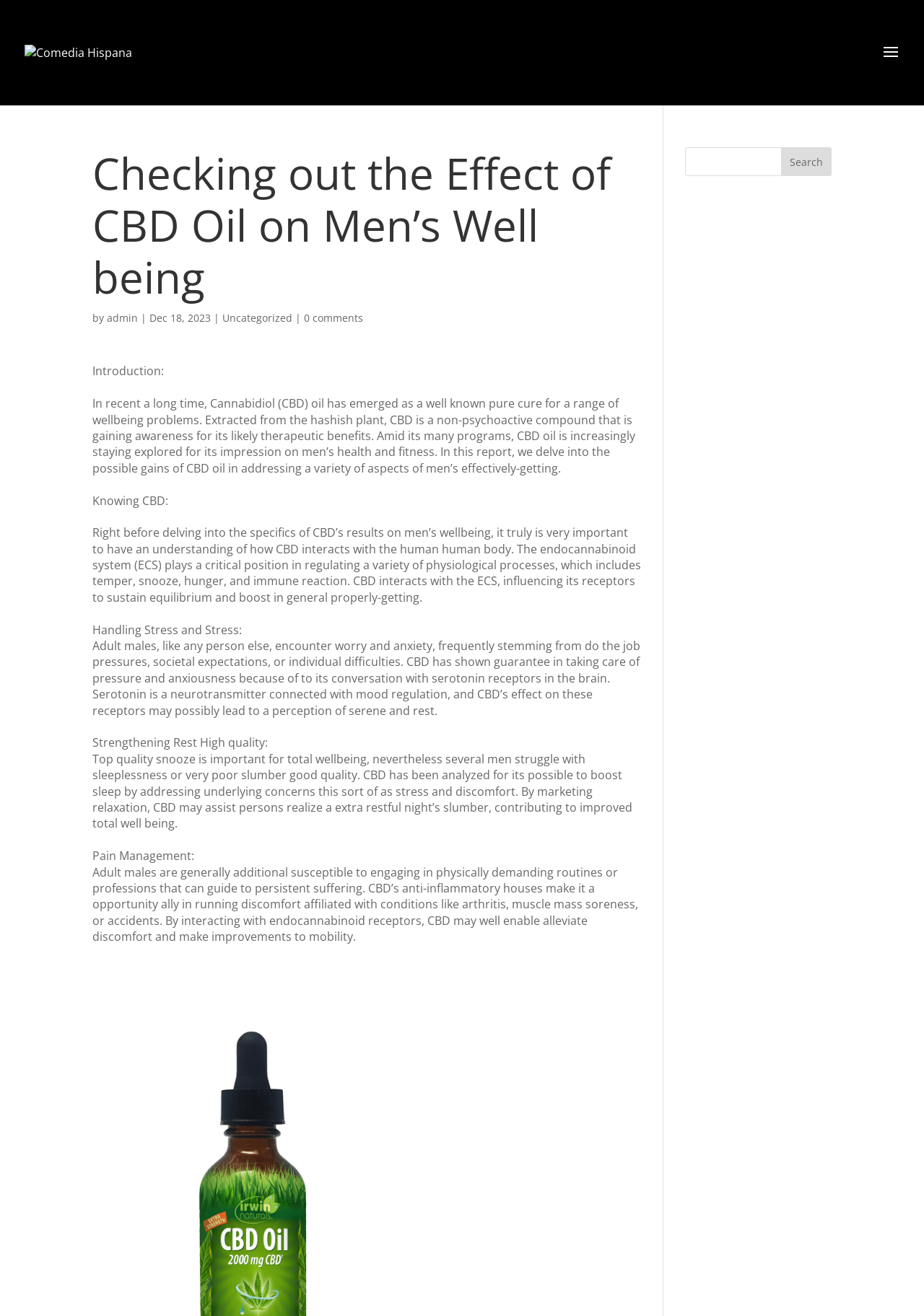Locate the bounding box of the UI element described in the following text: "Uncategorized".

[0.241, 0.236, 0.316, 0.247]